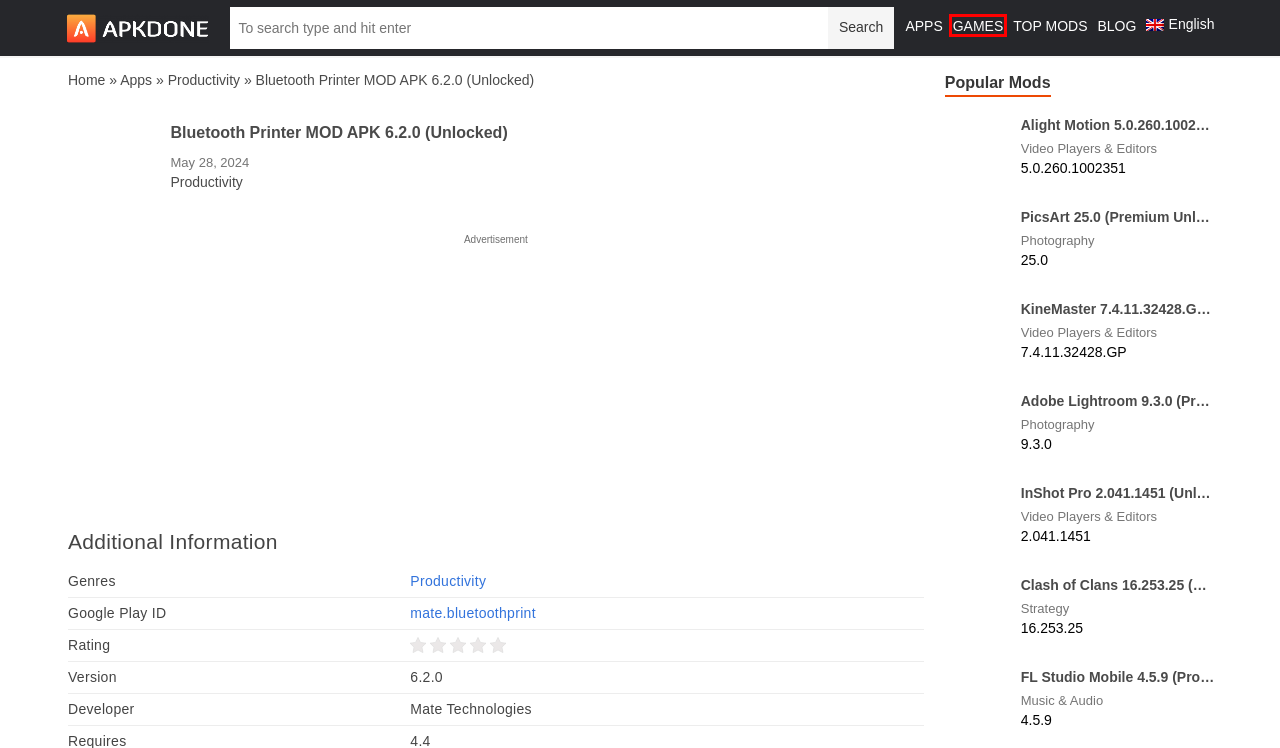Consider the screenshot of a webpage with a red bounding box around an element. Select the webpage description that best corresponds to the new page after clicking the element inside the red bounding box. Here are the candidates:
A. InShot Pro MOD APK 2.050.1452 (Unlocked) for Android
B. MOD Premium APK Apps for Android · Latest Update
C. Clash of Clans MOD APK 16.253.25 (Unlimited Money) for Android
D. Alight Motion MOD APK 5.0.260.1002351 (Pro Unlocked) for Android
E. PicsArt MOD APK 25.0.11 (Premium Unlocked) for Android
F. Top Android App Mods - Premium Apps on APKdone
G. Modded Games APK for Android - Free Download
H. Best Productivity Apps - Premium APK on APKDONE

G